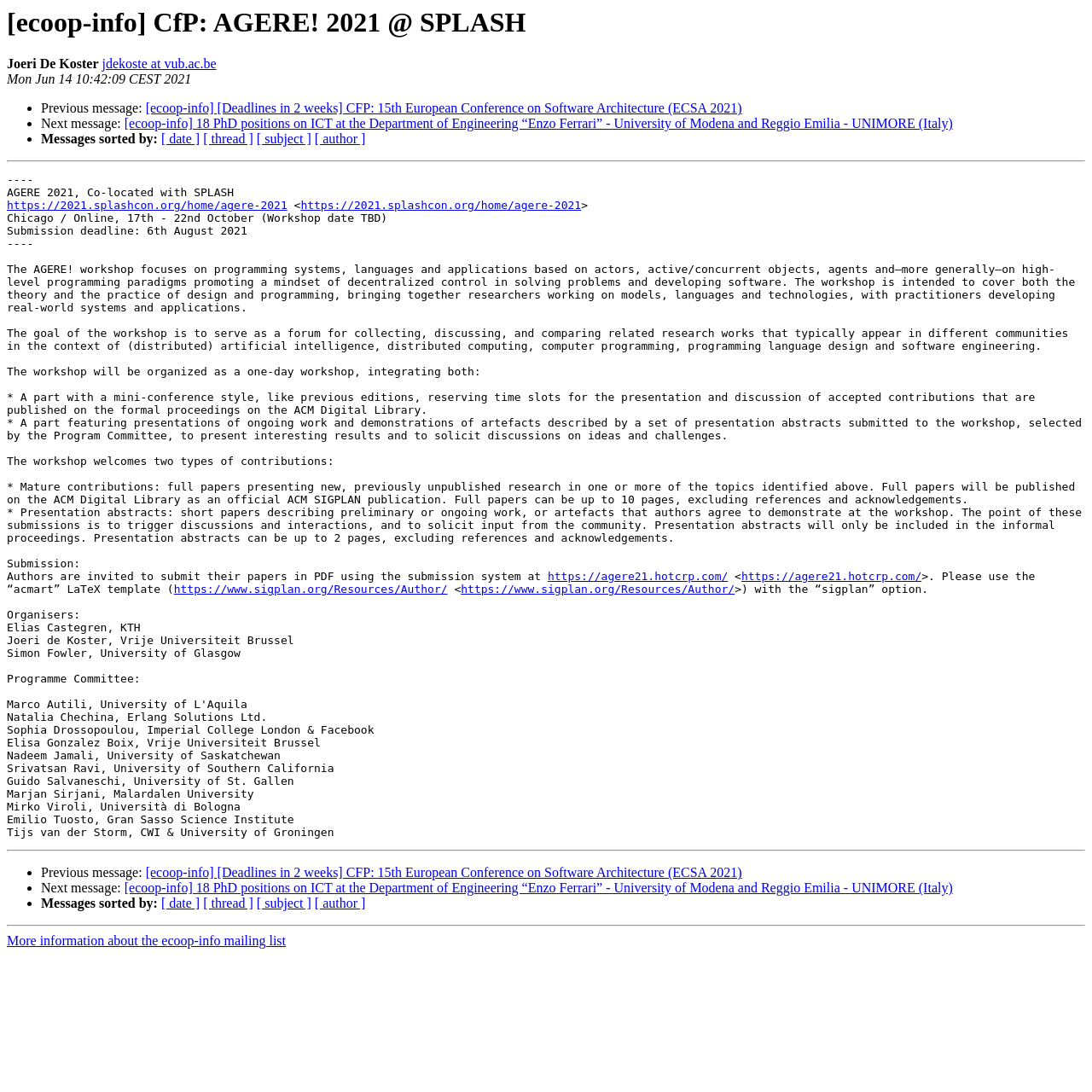Highlight the bounding box coordinates of the element you need to click to perform the following instruction: "Click the link to submit a paper."

[0.502, 0.522, 0.667, 0.534]